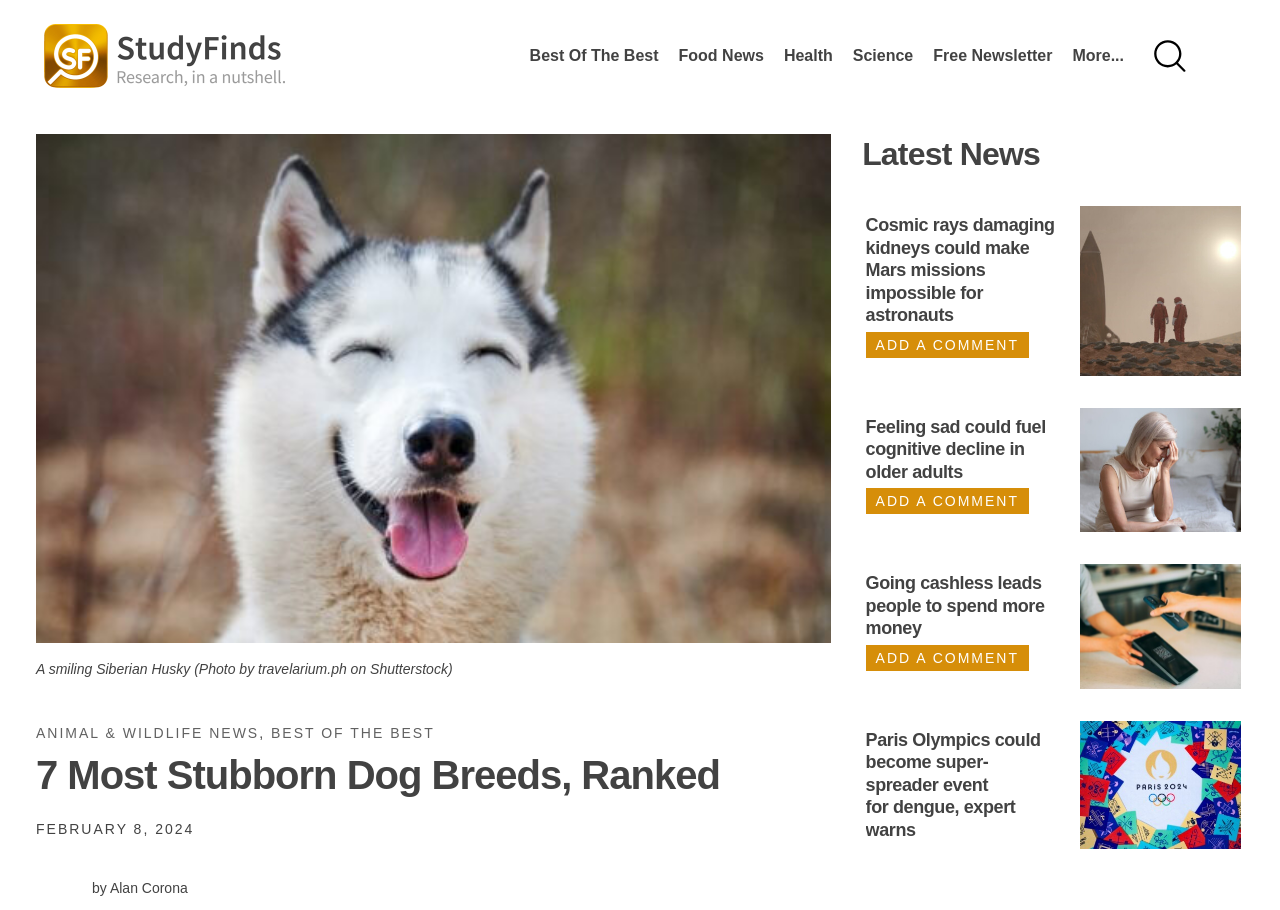Identify and extract the heading text of the webpage.

7 Most Stubborn Dog Breeds, Ranked